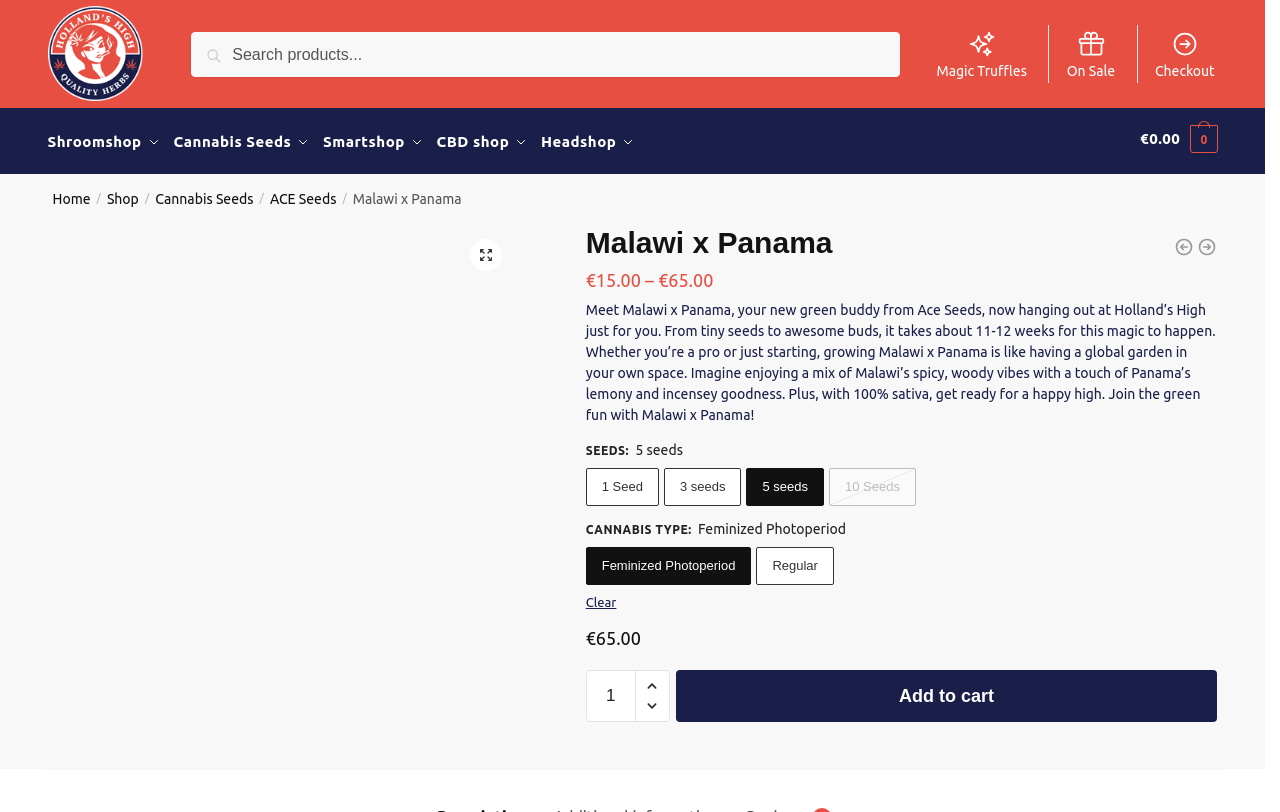Extract the main headline from the webpage and generate its text.

Malawi x Panama  